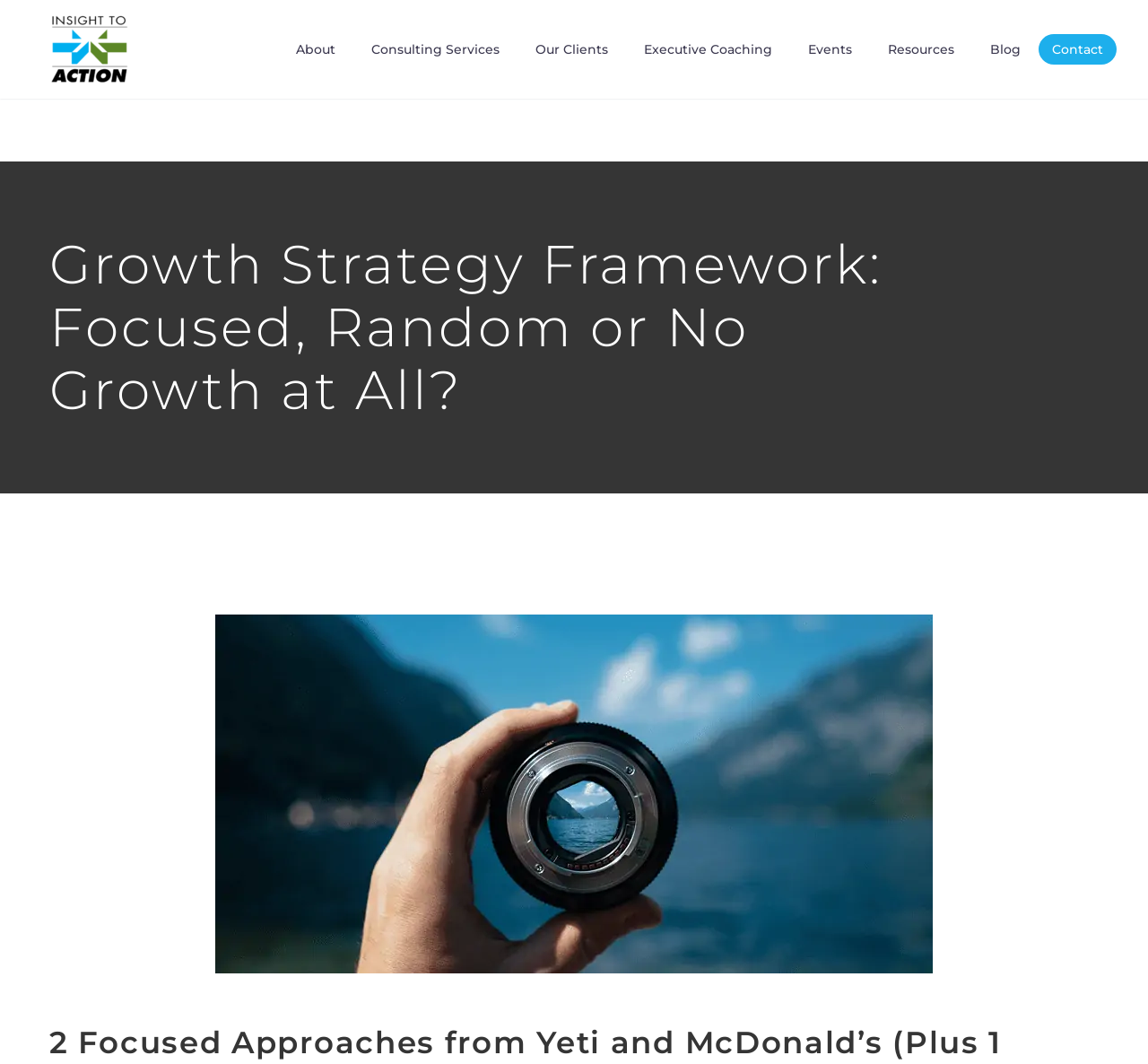Look at the image and write a detailed answer to the question: 
What is the name of the company in the logo?

The logo is located at the top left corner of the webpage, and it has two images with the same text 'Insight To Action'. This suggests that the company name is 'Insight To Action'.